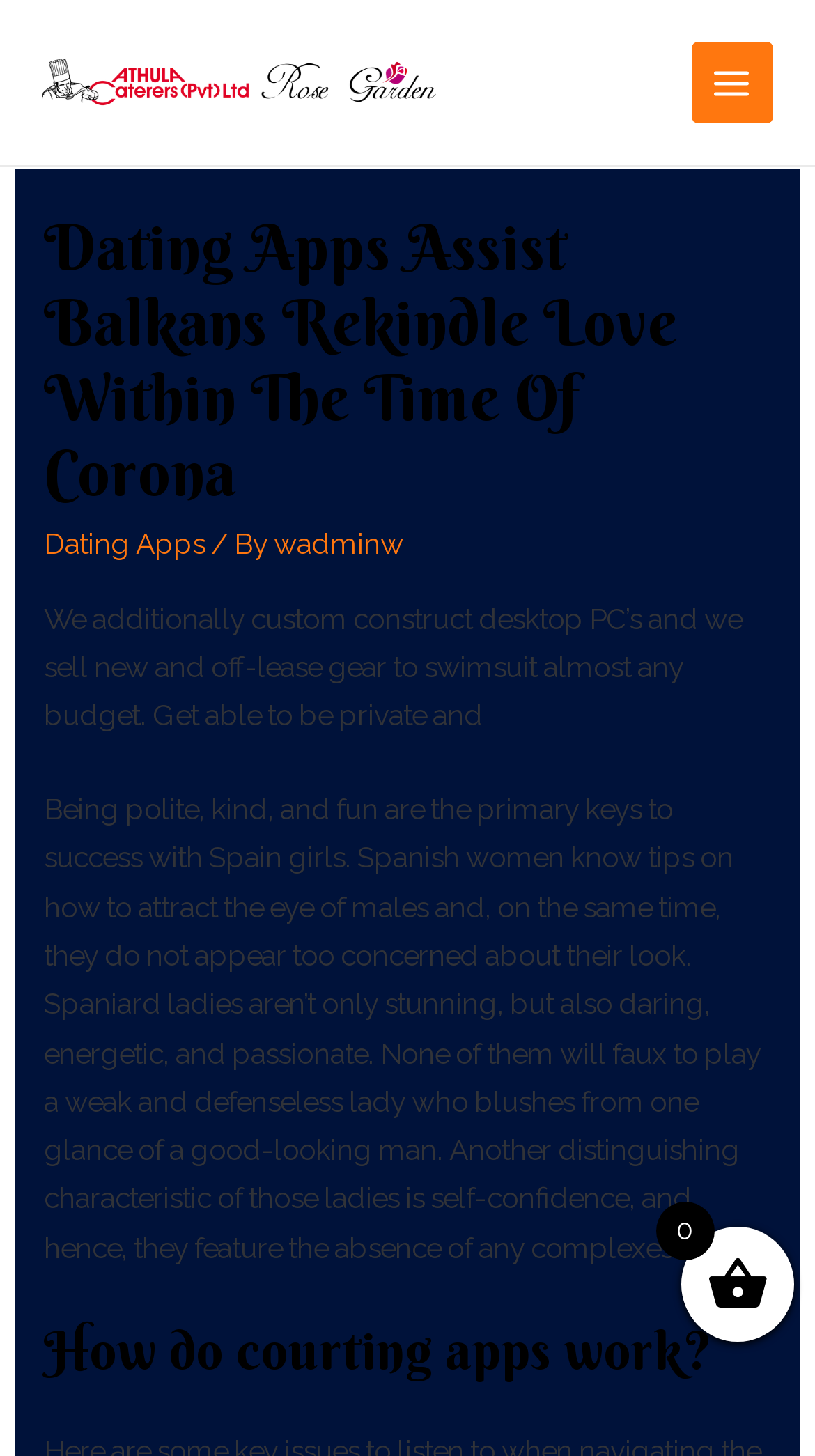What is the name of the website?
Please respond to the question with a detailed and well-explained answer.

The name of the website can be found in the top-left corner of the webpage, where it says 'Athulacaterers' in a link format.